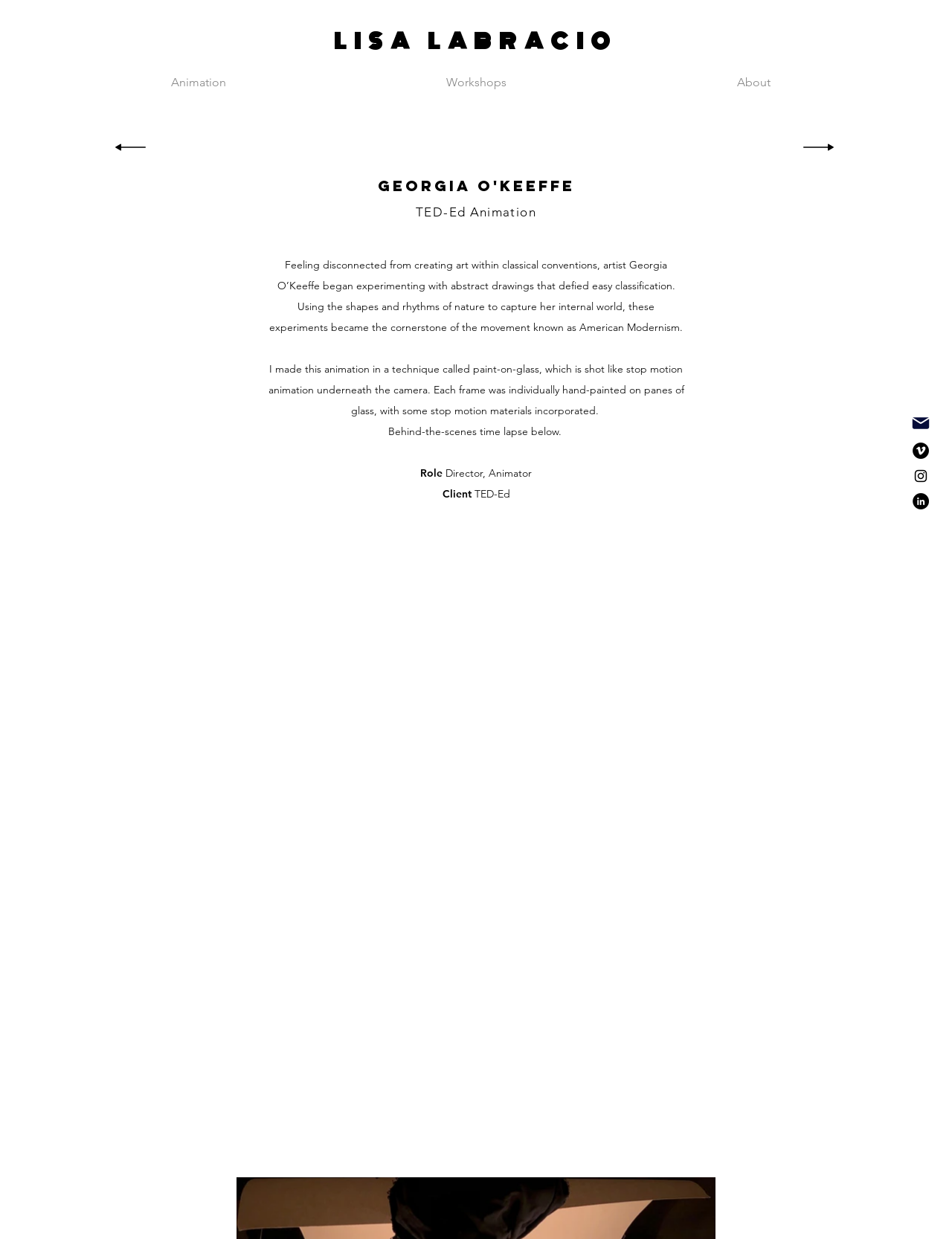Respond to the question below with a single word or phrase:
What is the role of Lisa LaBracio?

Director, Animator